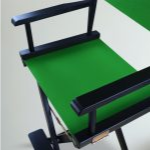Give a concise answer using only one word or phrase for this question:
What is the material of the frame?

Black